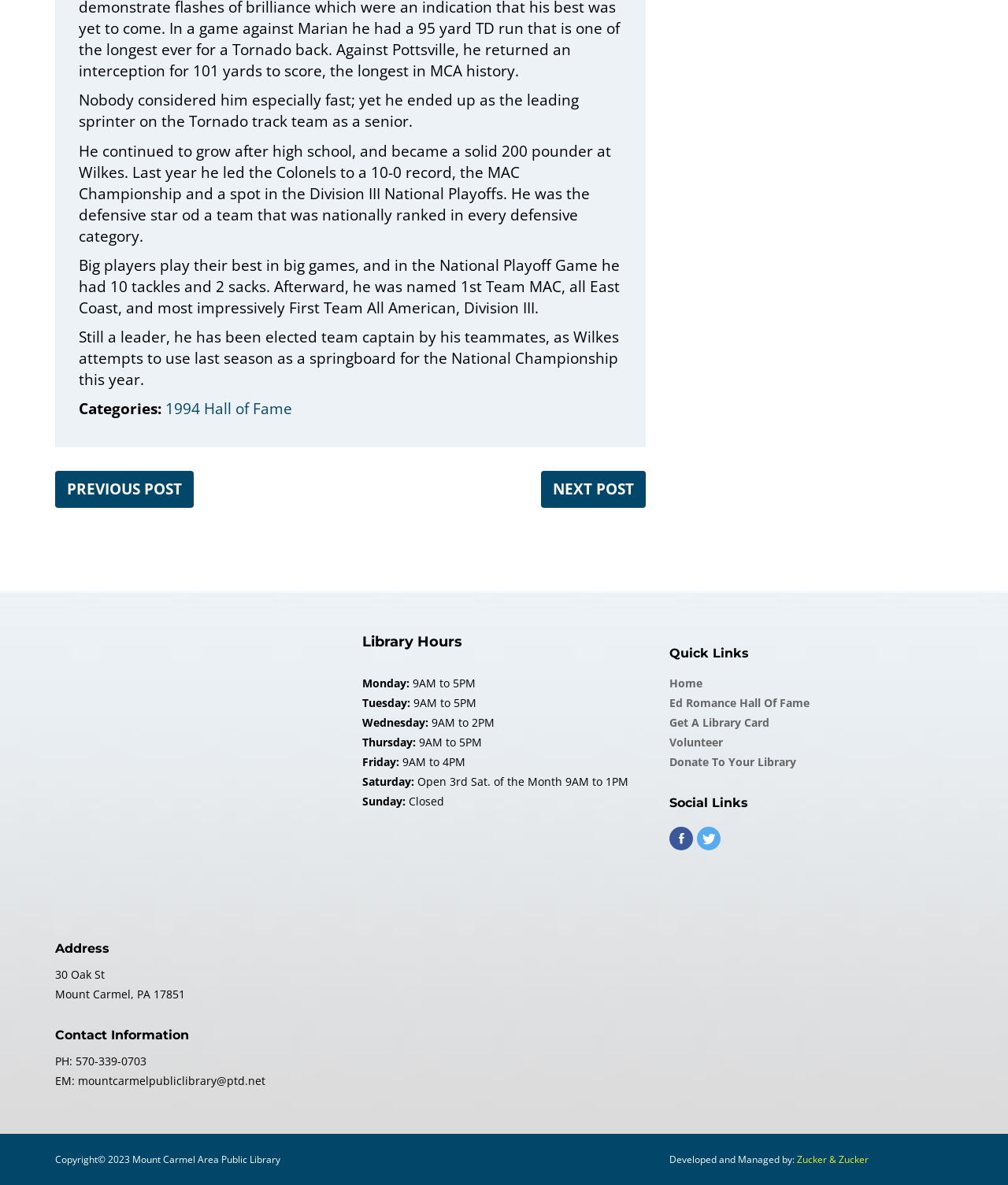Please specify the bounding box coordinates of the clickable region to carry out the following instruction: "Click the '1994 Hall of Fame' link". The coordinates should be four float numbers between 0 and 1, in the format [left, top, right, bottom].

[0.164, 0.336, 0.29, 0.353]